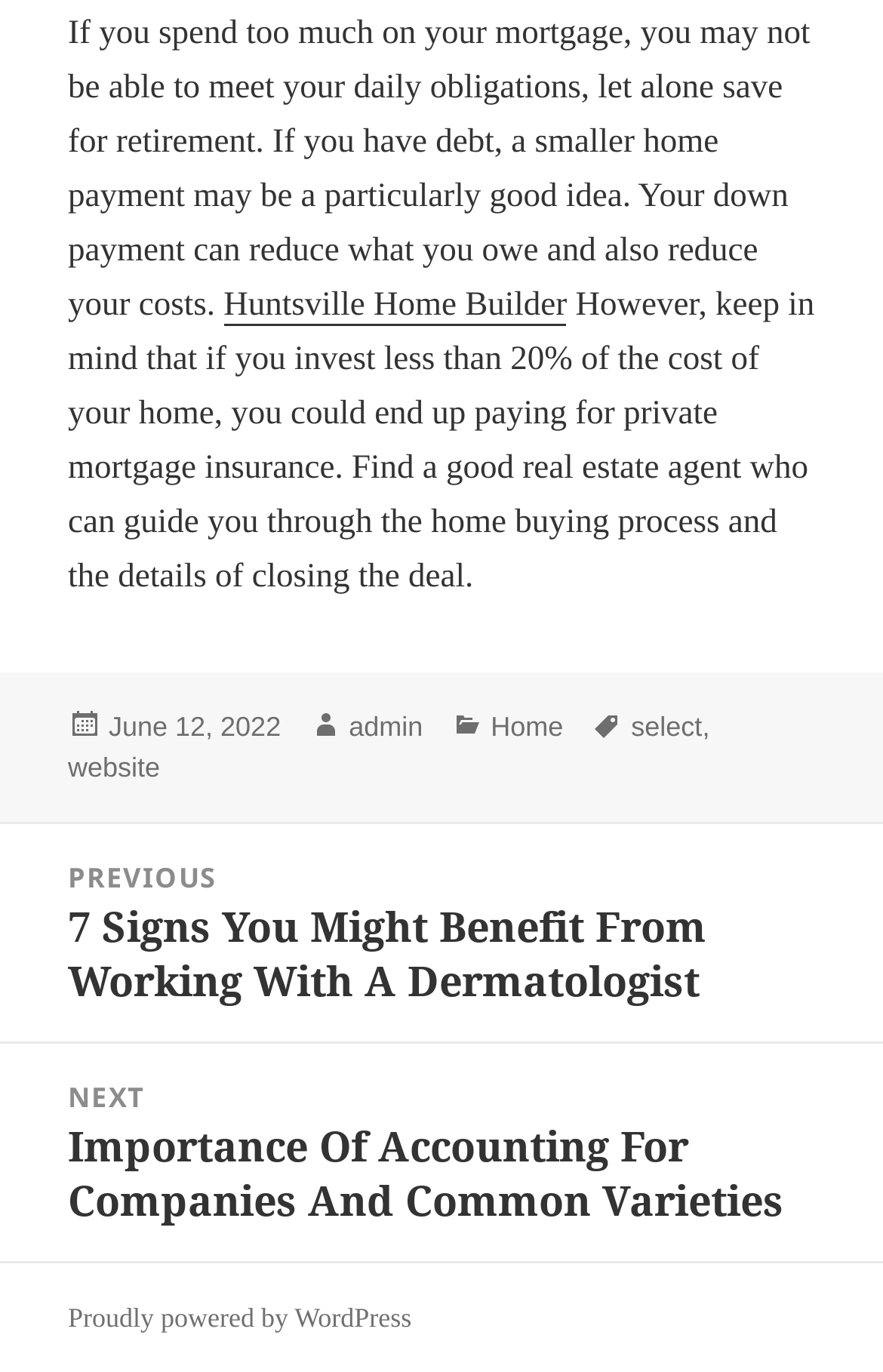Pinpoint the bounding box coordinates of the area that should be clicked to complete the following instruction: "Go to the previous post". The coordinates must be given as four float numbers between 0 and 1, i.e., [left, top, right, bottom].

[0.0, 0.6, 1.0, 0.759]